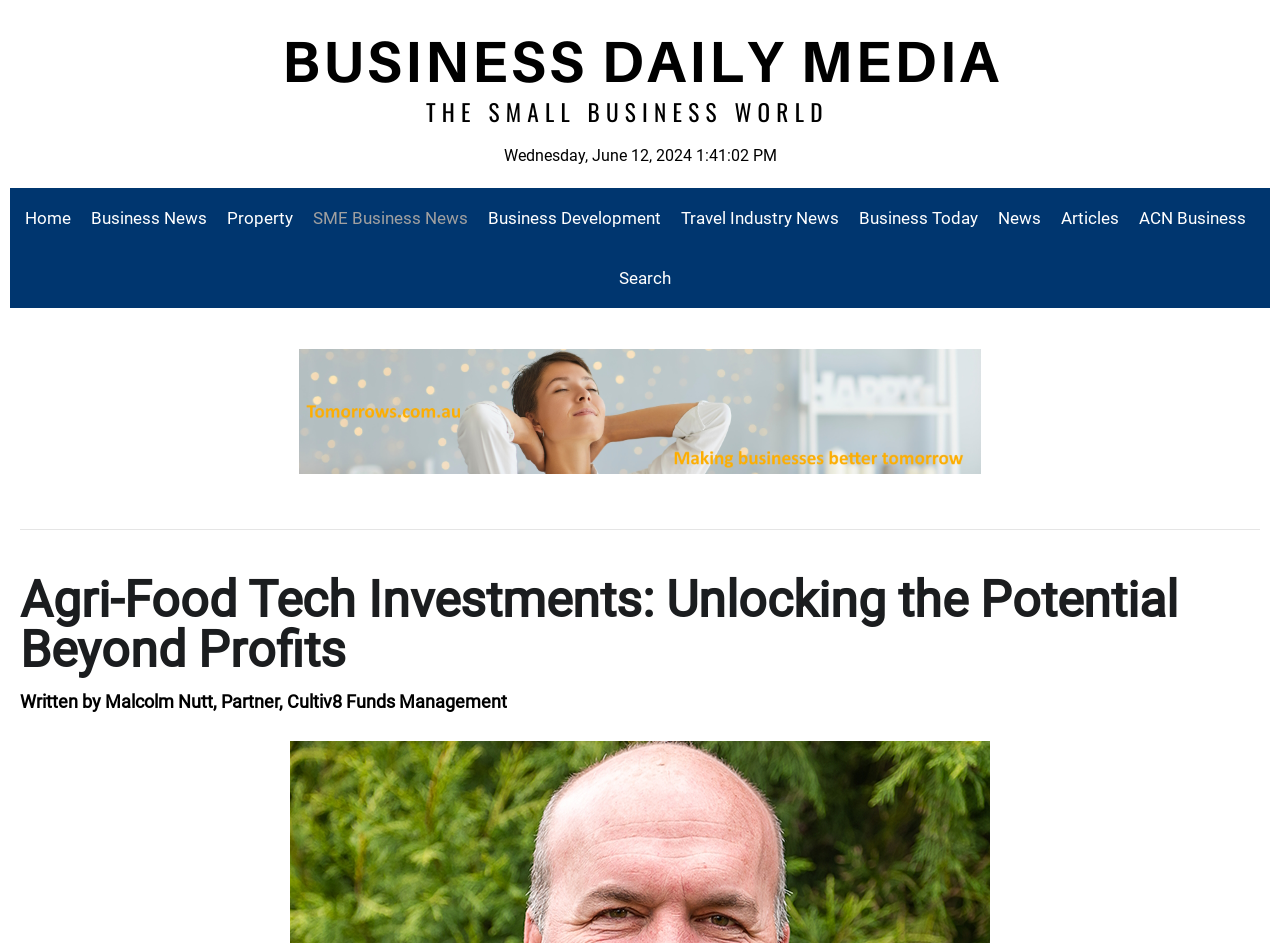Identify the bounding box of the UI element that matches this description: "Property".

[0.169, 0.2, 0.236, 0.263]